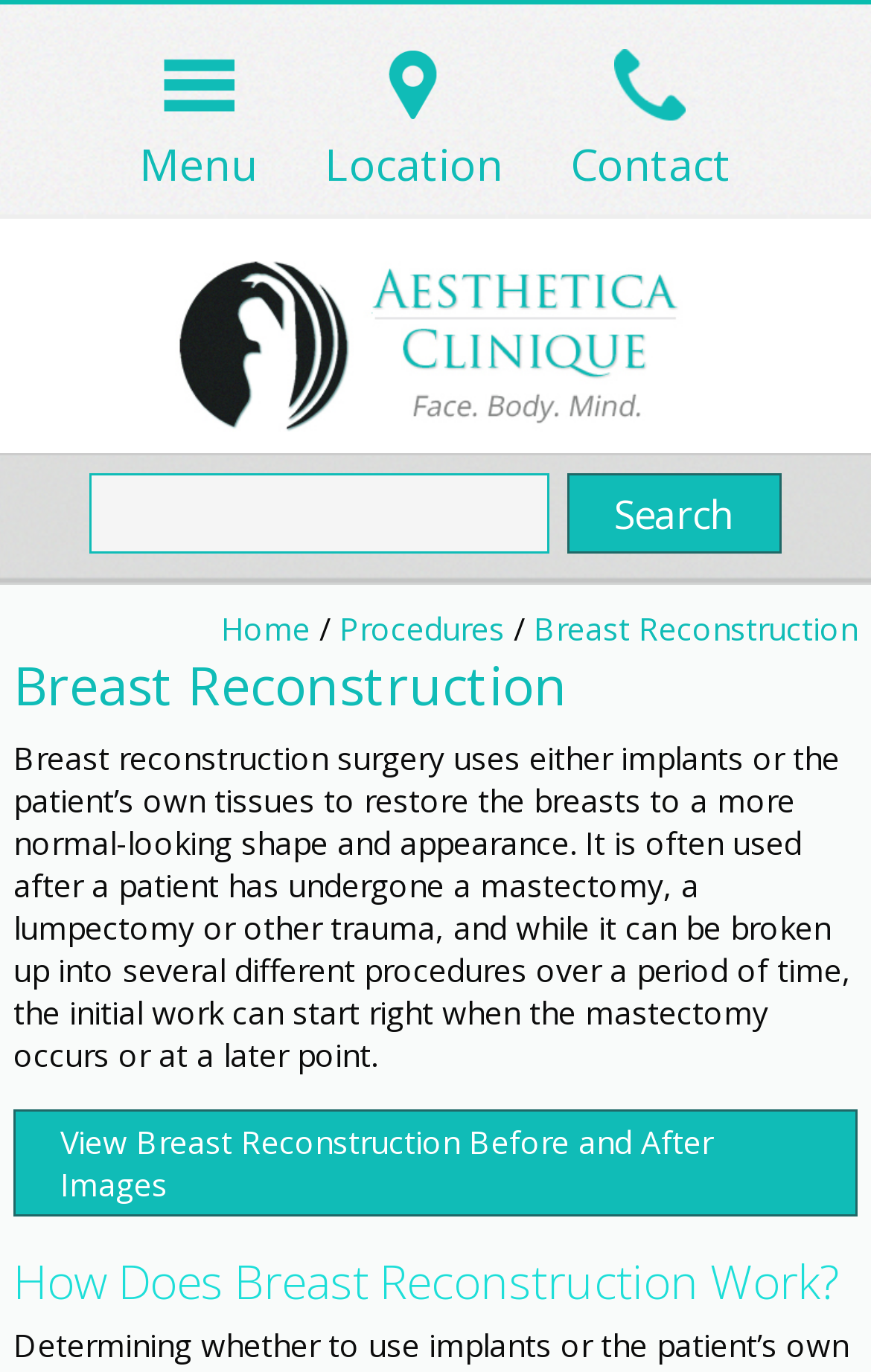Please mark the clickable region by giving the bounding box coordinates needed to complete this instruction: "Click the 'Contact' link".

[0.655, 0.036, 0.84, 0.142]